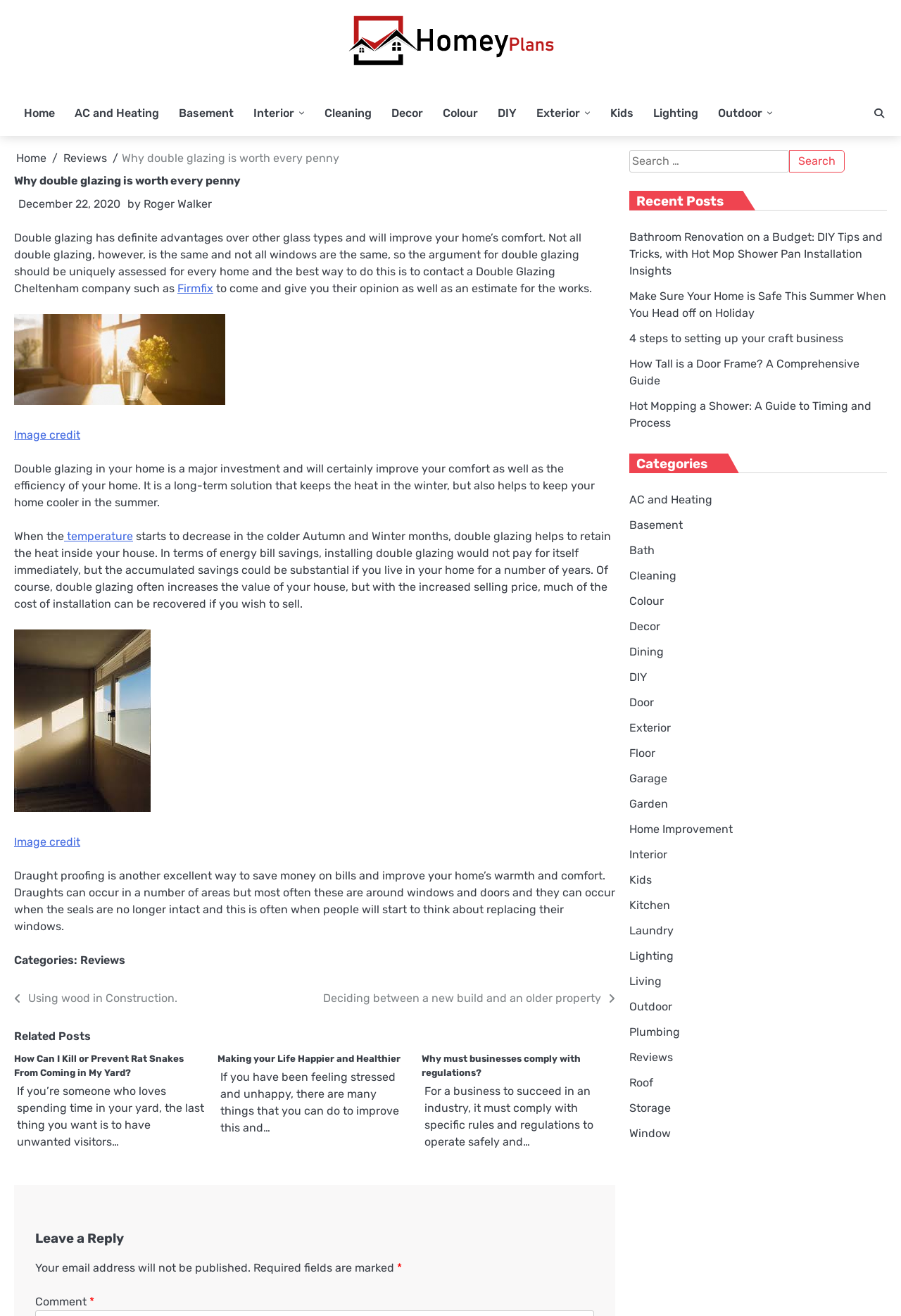Given the element description AC and Heating, specify the bounding box coordinates of the corresponding UI element in the format (top-left x, top-left y, bottom-right x, bottom-right y). All values must be between 0 and 1.

[0.698, 0.375, 0.791, 0.385]